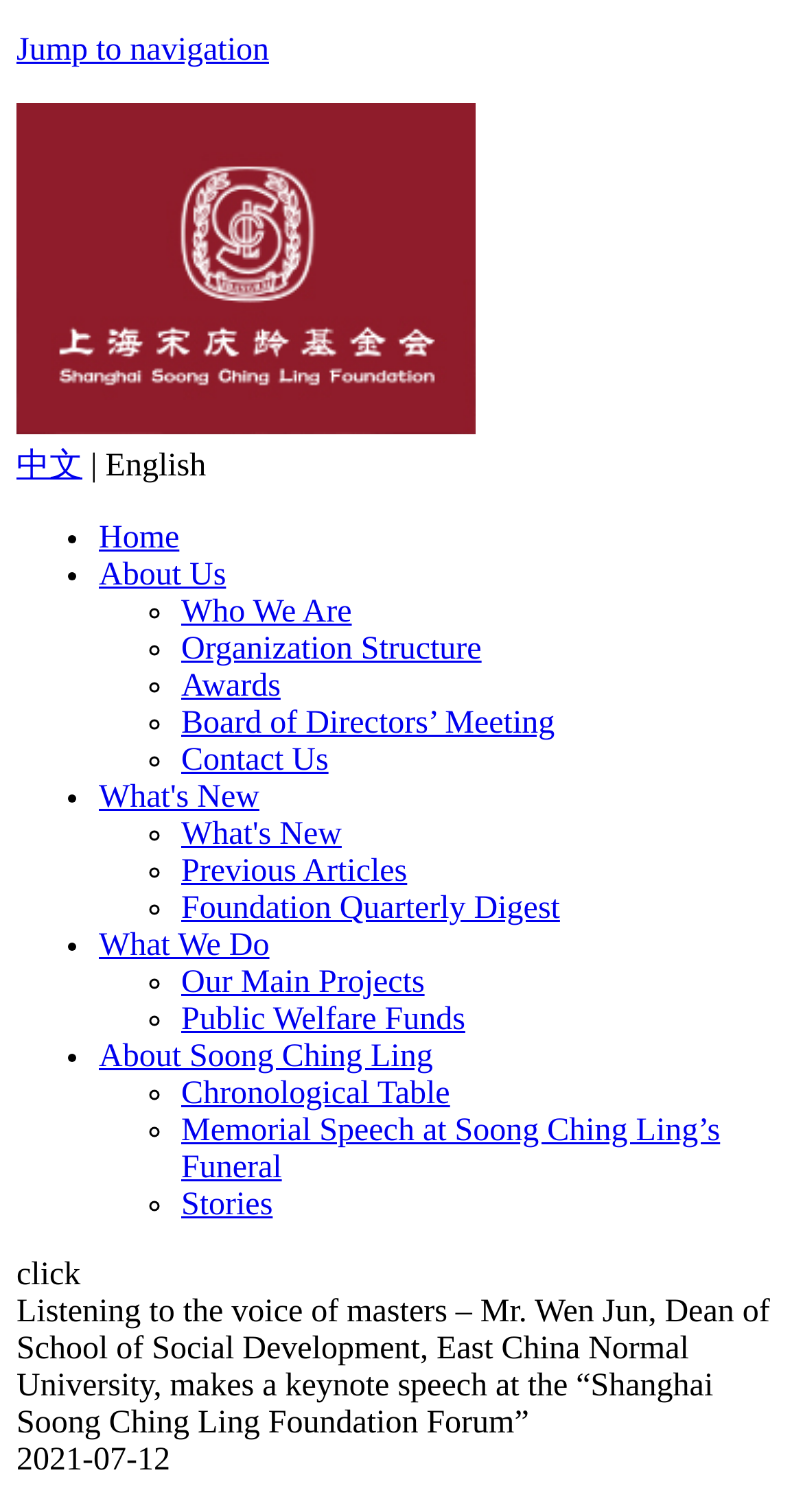What is the name of the foundation?
Give a single word or phrase as your answer by examining the image.

Shanghai Soong Ching Ling Foundation